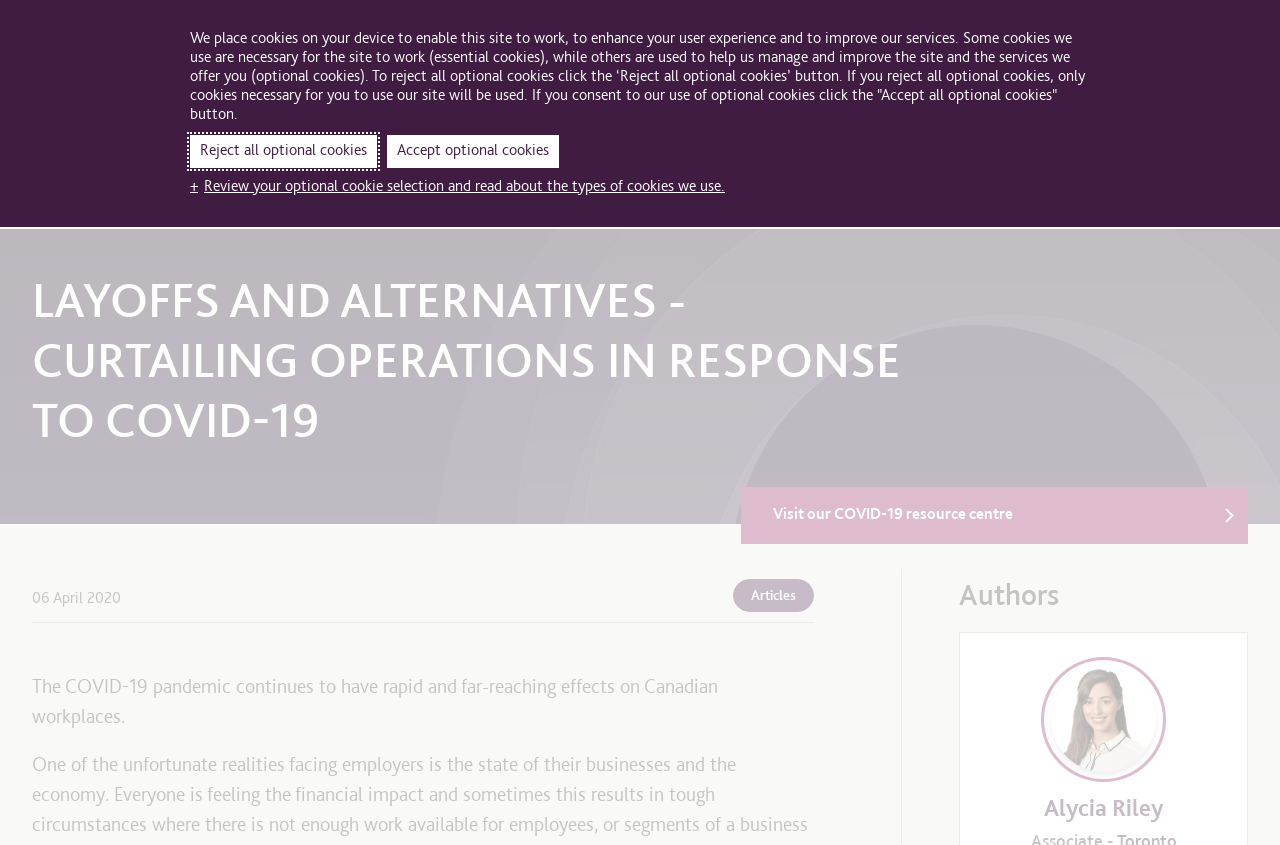Given the description "Careers", provide the bounding box coordinates of the corresponding UI element.

[0.571, 0.012, 0.62, 0.048]